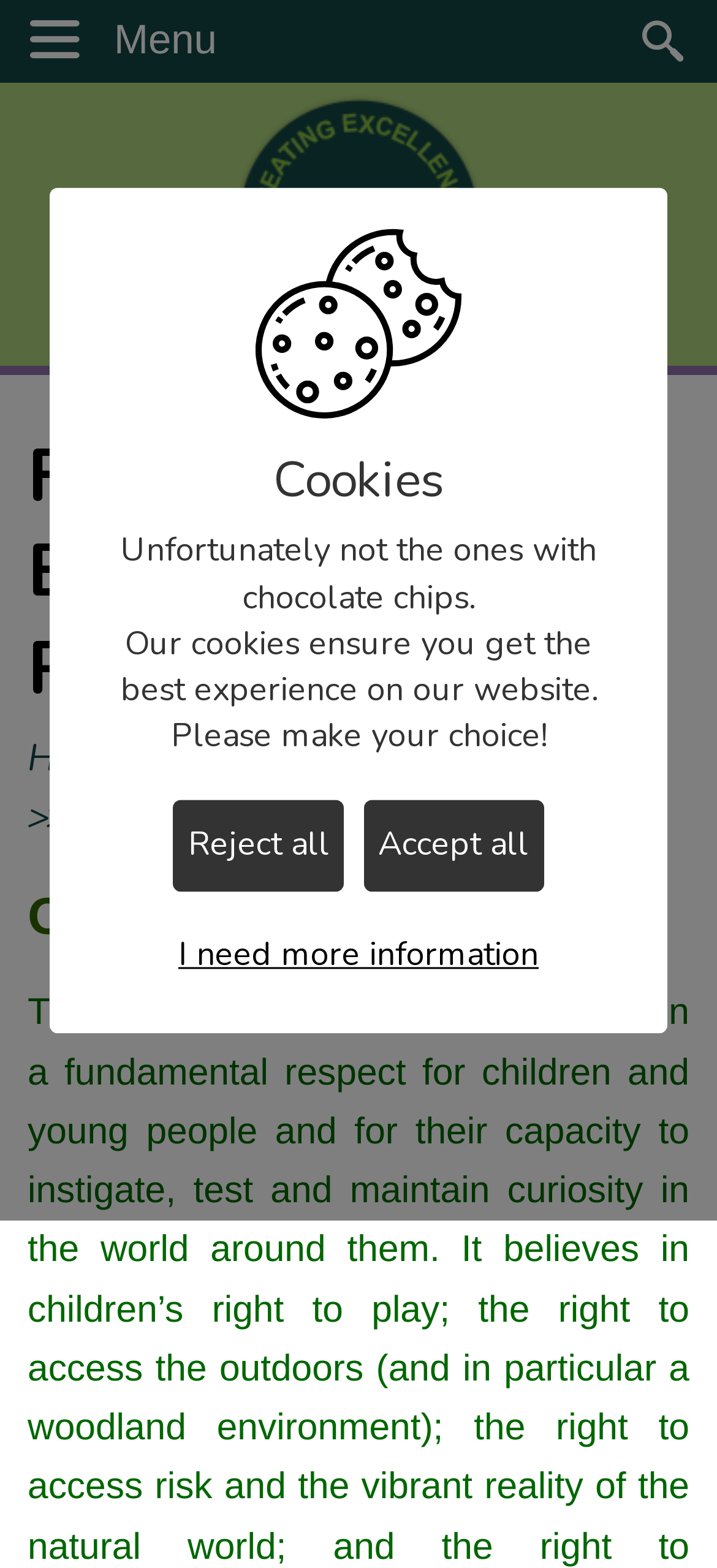Please find the bounding box coordinates of the clickable region needed to complete the following instruction: "Visit the About Botley School page". The bounding box coordinates must consist of four float numbers between 0 and 1, i.e., [left, top, right, bottom].

[0.0, 0.051, 0.887, 0.102]